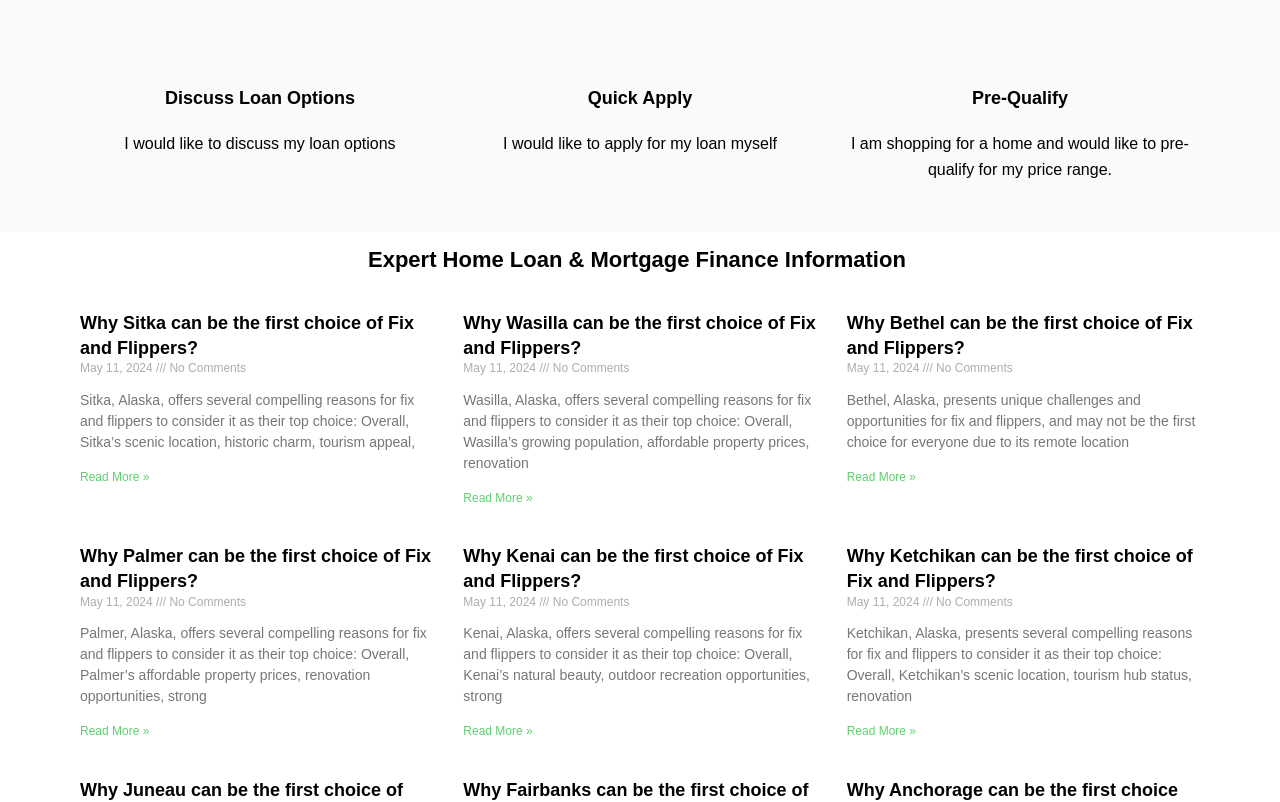Provide the bounding box coordinates of the HTML element this sentence describes: "Pre-Qualify". The bounding box coordinates consist of four float numbers between 0 and 1, i.e., [left, top, right, bottom].

[0.759, 0.11, 0.834, 0.135]